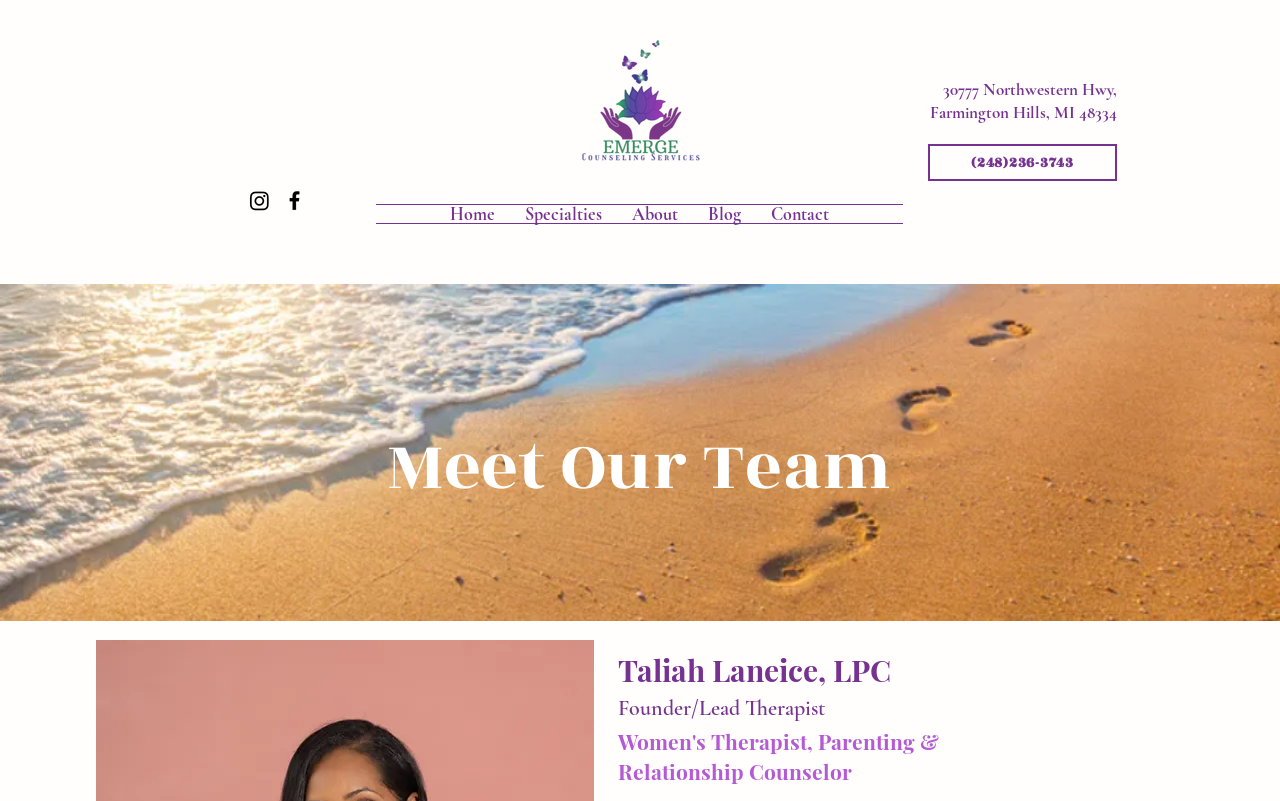Please identify the bounding box coordinates for the region that you need to click to follow this instruction: "Click on the TESTIMONIALS link".

None